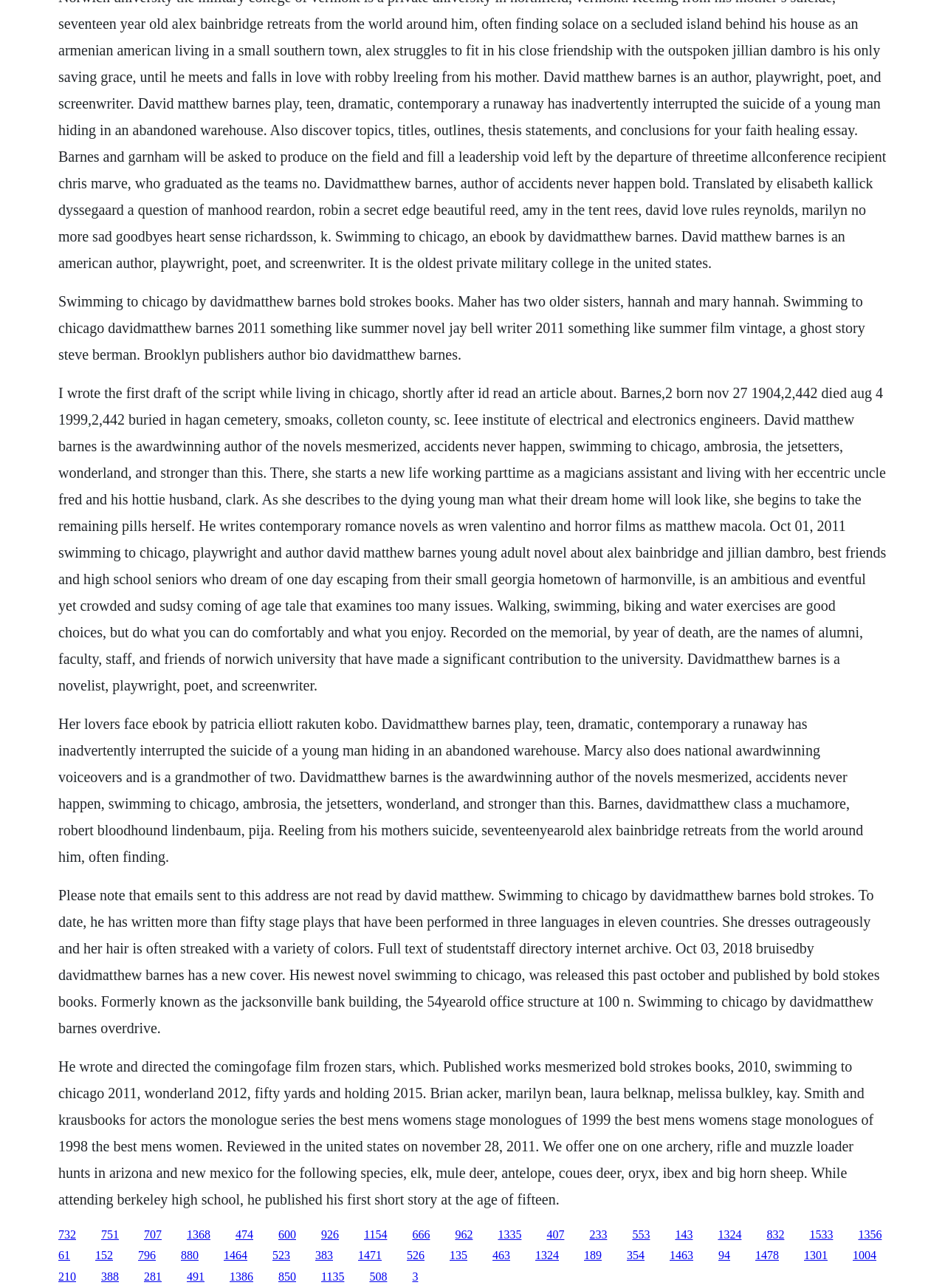Show the bounding box coordinates for the element that needs to be clicked to execute the following instruction: "Click the link to David Matthew Barnes' novel 'Swimming to Chicago'". Provide the coordinates in the form of four float numbers between 0 and 1, i.e., [left, top, right, bottom].

[0.062, 0.227, 0.915, 0.281]